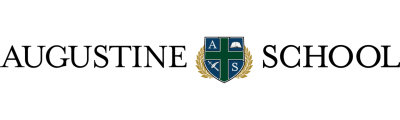Explain the scene depicted in the image, including all details.

The image features the logo of Augustine School, prominently displaying its name in bold lettering. Above the name, there is a stylized emblem that incorporates a shield design. This emblem is adorned with various symbols, likely representing the school's values or mission. The arrangement is complemented by decorative laurel leaves that encircle the shield, symbolizing achievement and honor. This logo is central to the branding of the Augustine School, reflecting its identity and commitment to educational excellence.